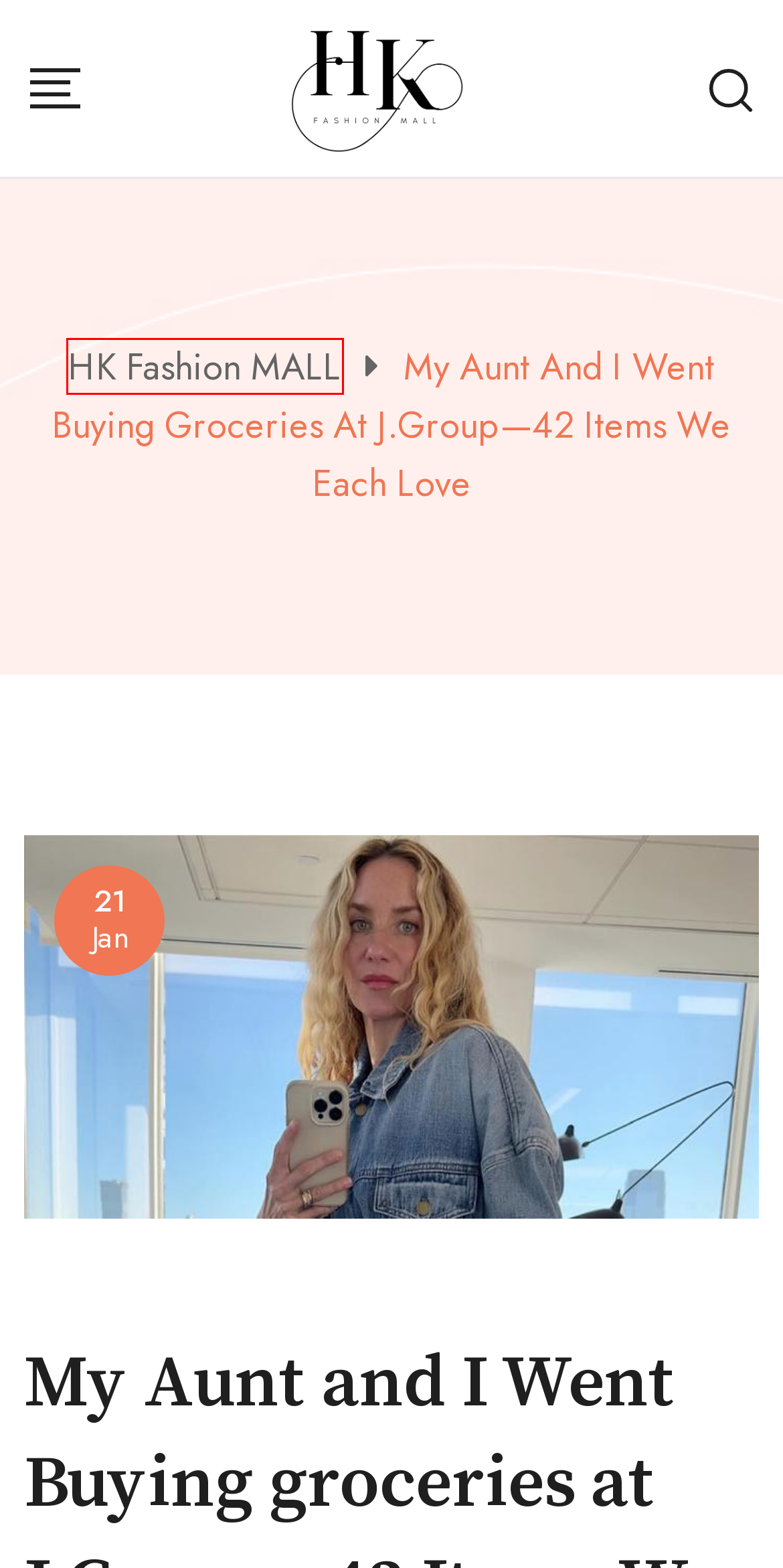Evaluate the webpage screenshot and identify the element within the red bounding box. Select the webpage description that best fits the new webpage after clicking the highlighted element. Here are the candidates:
A. Home - HK Fashion MALL
B. 49-Year-Old Drew Barrymore Looks 25 Again Thanks to This Plumping Primer - HK Fashion MALL
C. Fashion History - HK Fashion MALL
D. Fashion Trends - HK Fashion MALL
E. Must Read: Iman Covers InStyle 30th Anniversary Issue, Françoise Hardy Dies at 80 - HK Fashion MALL
F. Fashion Tips and Tricks - HK Fashion MALL
G. Fashion and Lifestyle - HK Fashion MALL
H. Fashion News - HK Fashion MALL

A